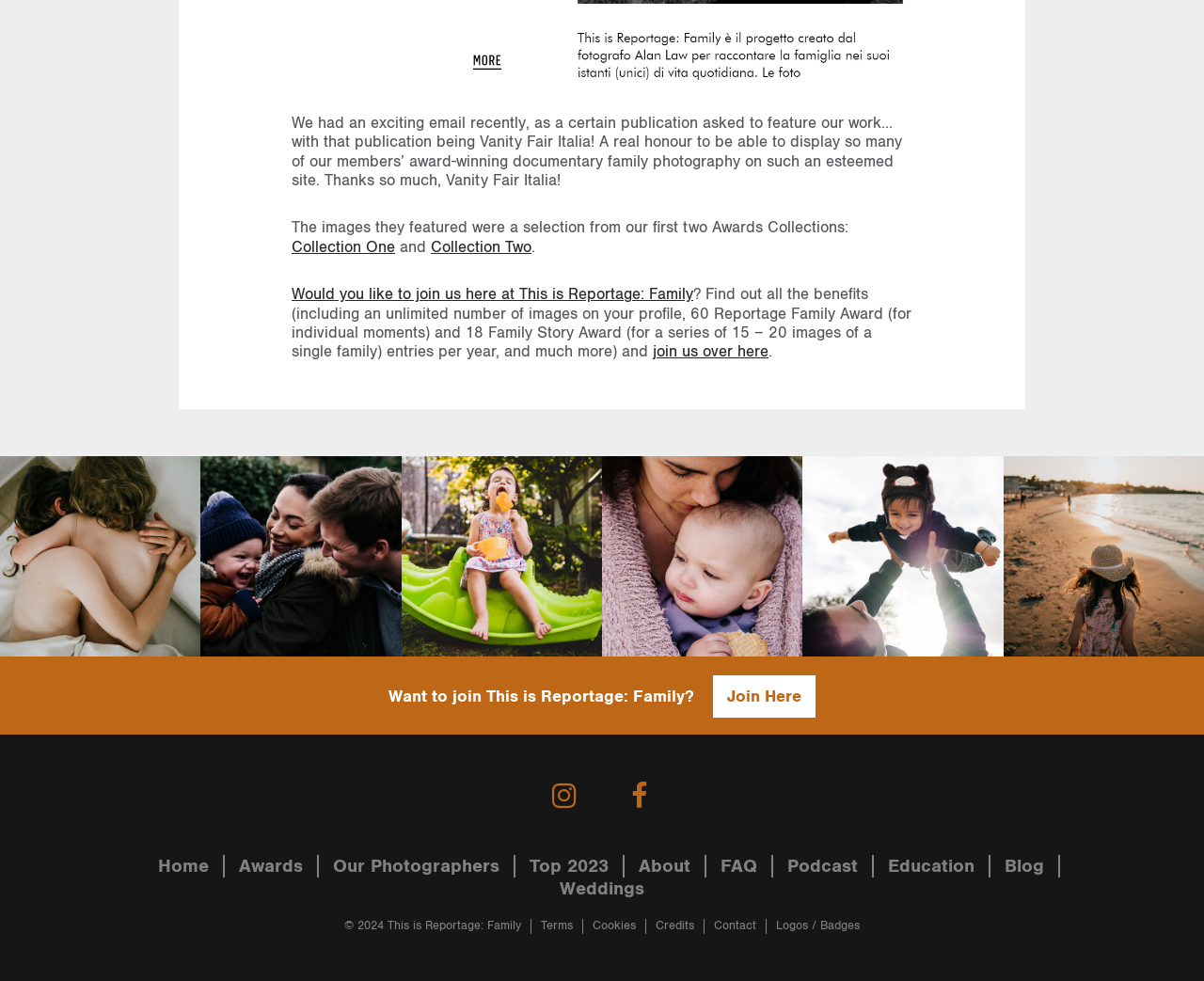Refer to the element description Logos / Badges and identify the corresponding bounding box in the screenshot. Format the coordinates as (top-left x, top-left y, bottom-right x, bottom-right y) with values in the range of 0 to 1.

[0.645, 0.937, 0.714, 0.951]